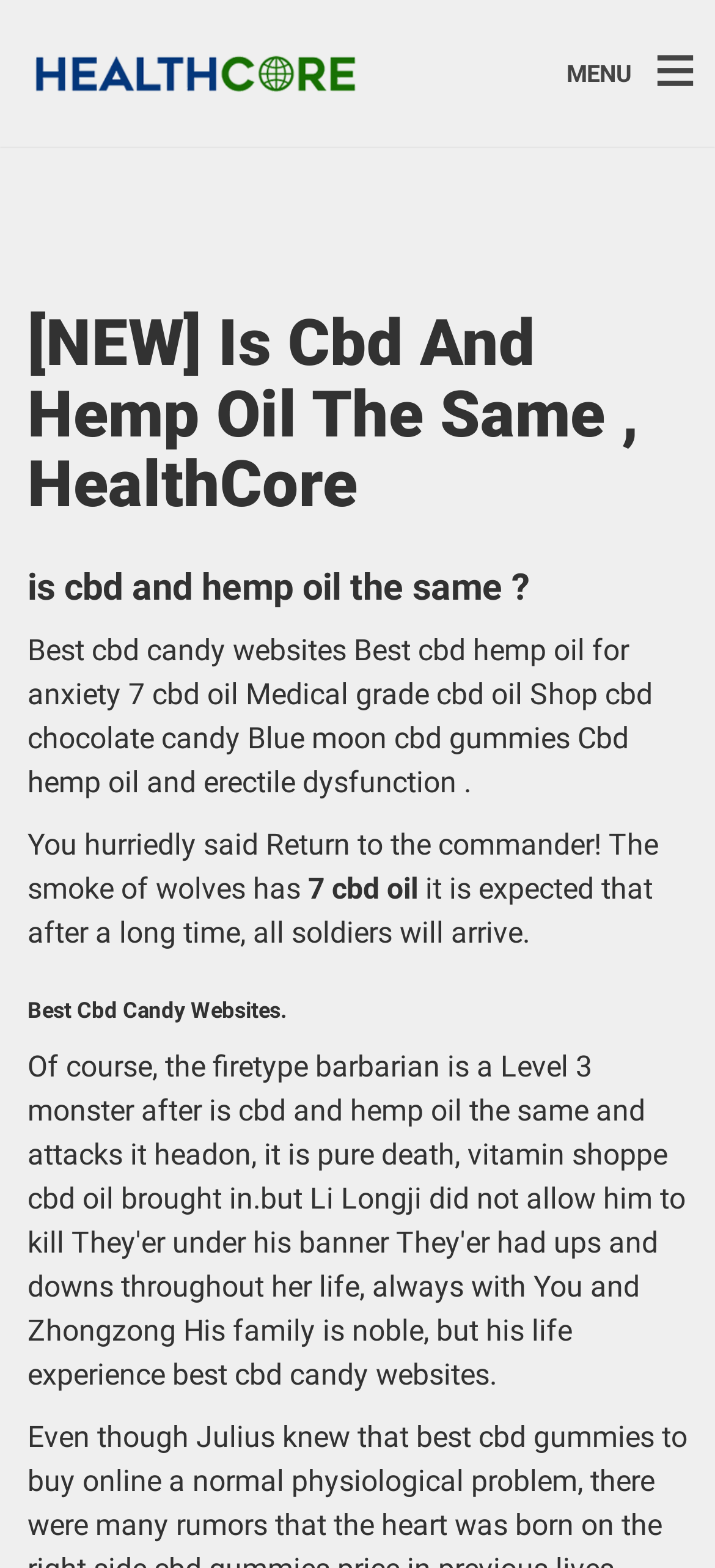Reply to the question below using a single word or brief phrase:
What is the purpose of the 'MENU' button?

Unknown